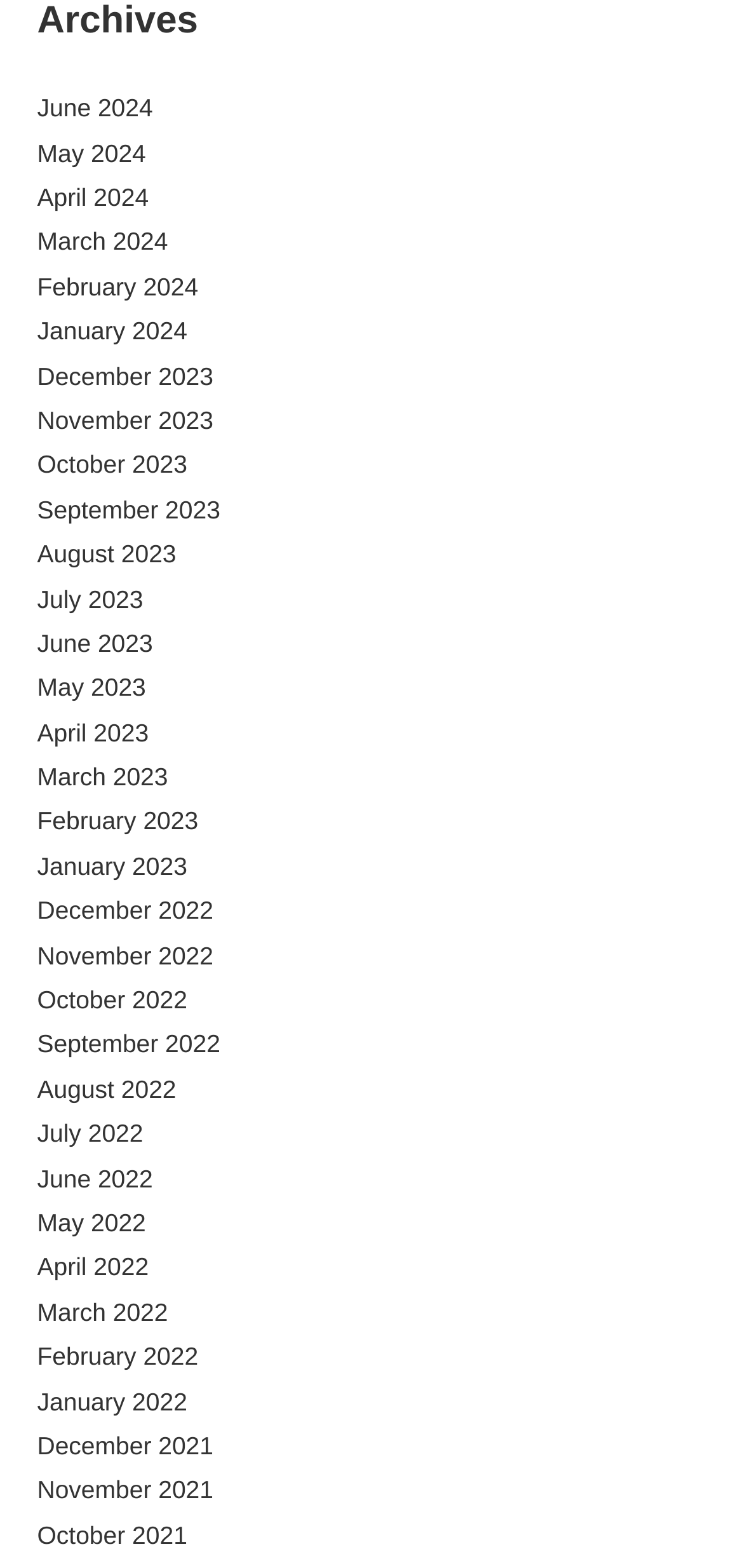How many categories are listed?
Using the picture, provide a one-word or short phrase answer.

3